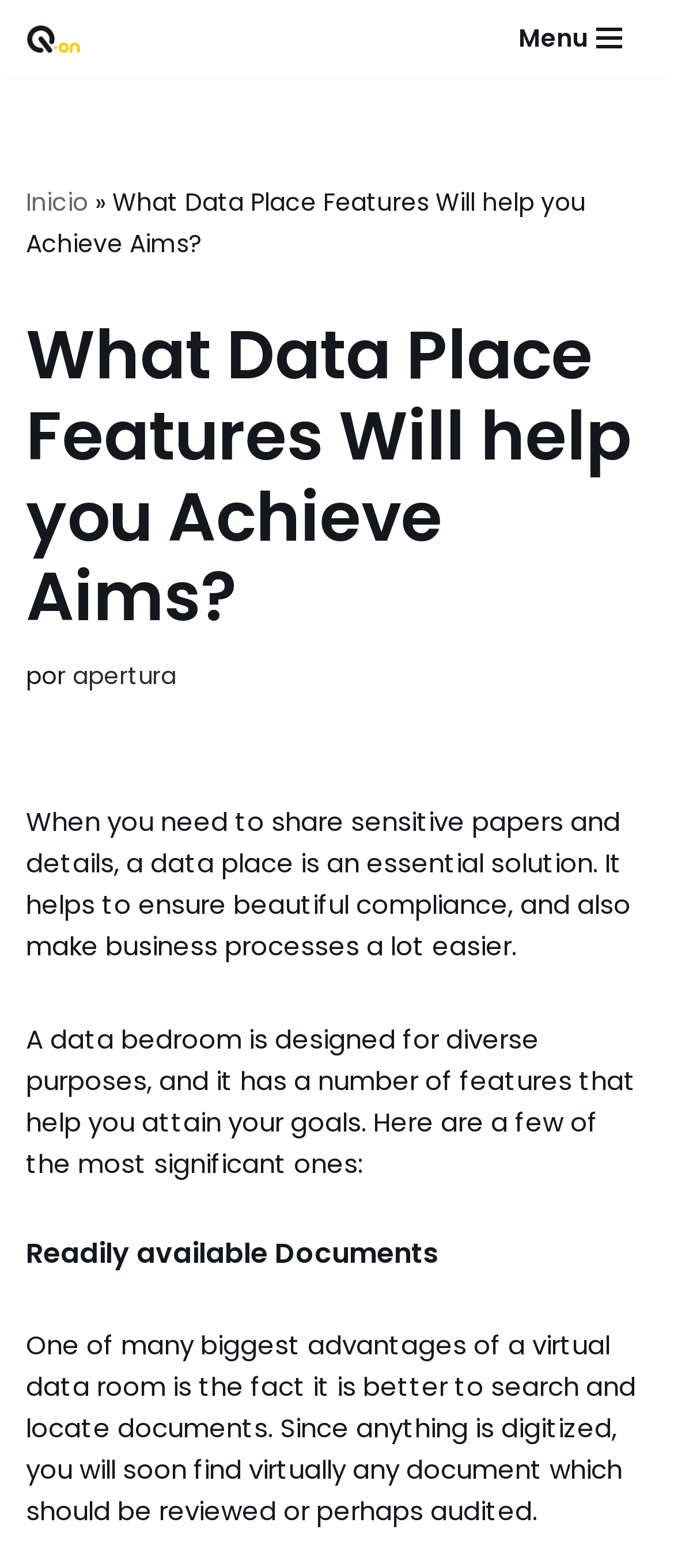Identify the bounding box coordinates for the UI element mentioned here: "Ir al contenido". Provide the coordinates as four float values between 0 and 1, i.e., [left, top, right, bottom].

[0.0, 0.035, 0.077, 0.057]